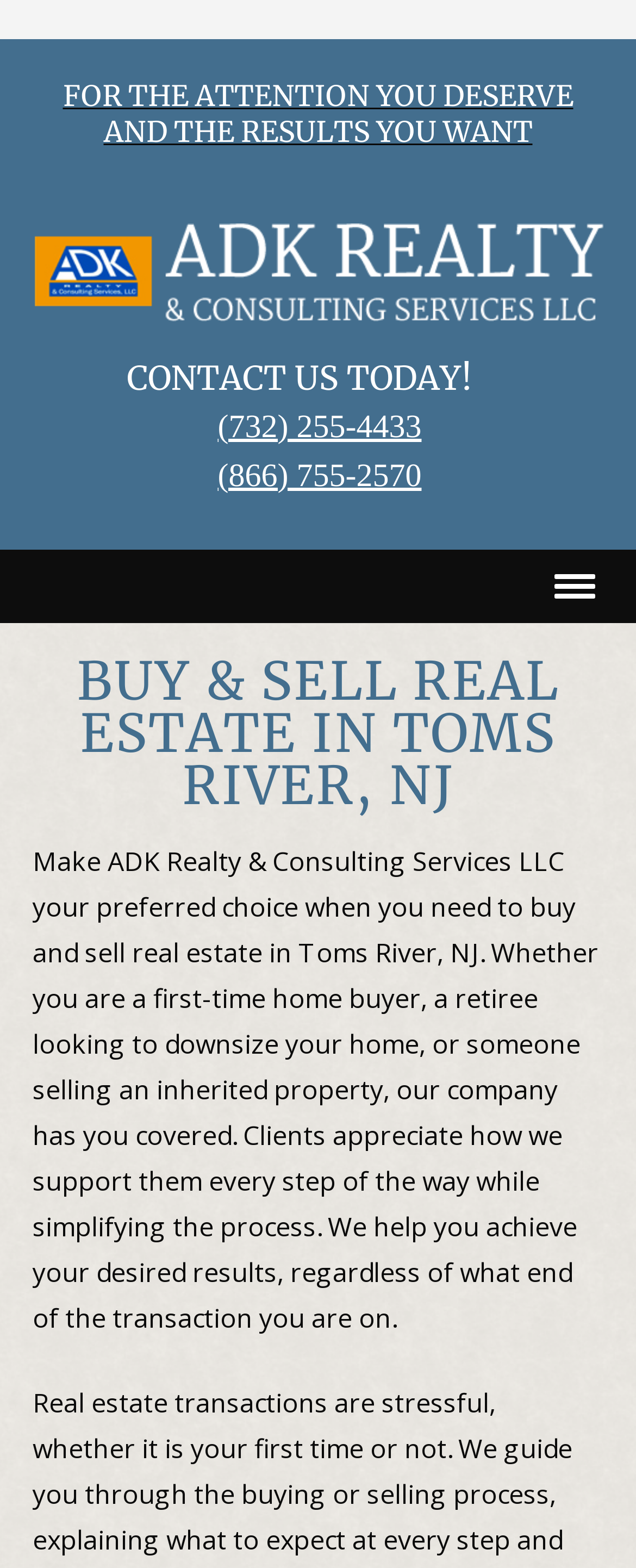Produce a meticulous description of the webpage.

The webpage is about buying and selling real estate in Toms River, NJ. At the top, there is a prominent header that reads "FOR THE ATTENTION YOU DESERVE AND THE RESULTS YOU WANT". Below this header, there is a section that contains the company name "ADK Realty & Consulting Services LLC" along with its logo, which is an image. To the right of the company name, there is a call-to-action section that says "CONTACT US TODAY!" and provides two phone numbers: (732) 255-4433 and (866) 755-2570. 

Further down the page, there is a main heading that reads "BUY & SELL REAL ESTATE IN TOMS RIVER, NJ". This heading is centered and takes up most of the page width. There is also a link located at the bottom right corner of the page, but its purpose is unclear. Overall, the webpage appears to be a landing page for a real estate company, encouraging visitors to contact them for their services.